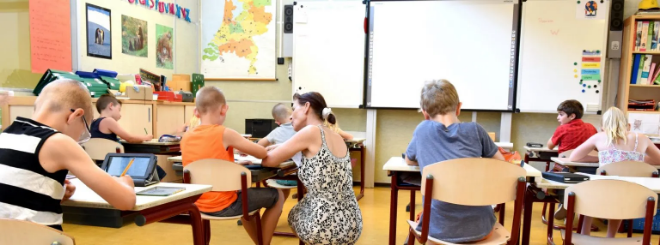Please use the details from the image to answer the following question comprehensively:
What is the teacher doing?

In the image, a teacher is positioned centrally, interacting with a student while providing guidance, which indicates that the teacher is actively involved in the learning process and is offering individualized support to the student.